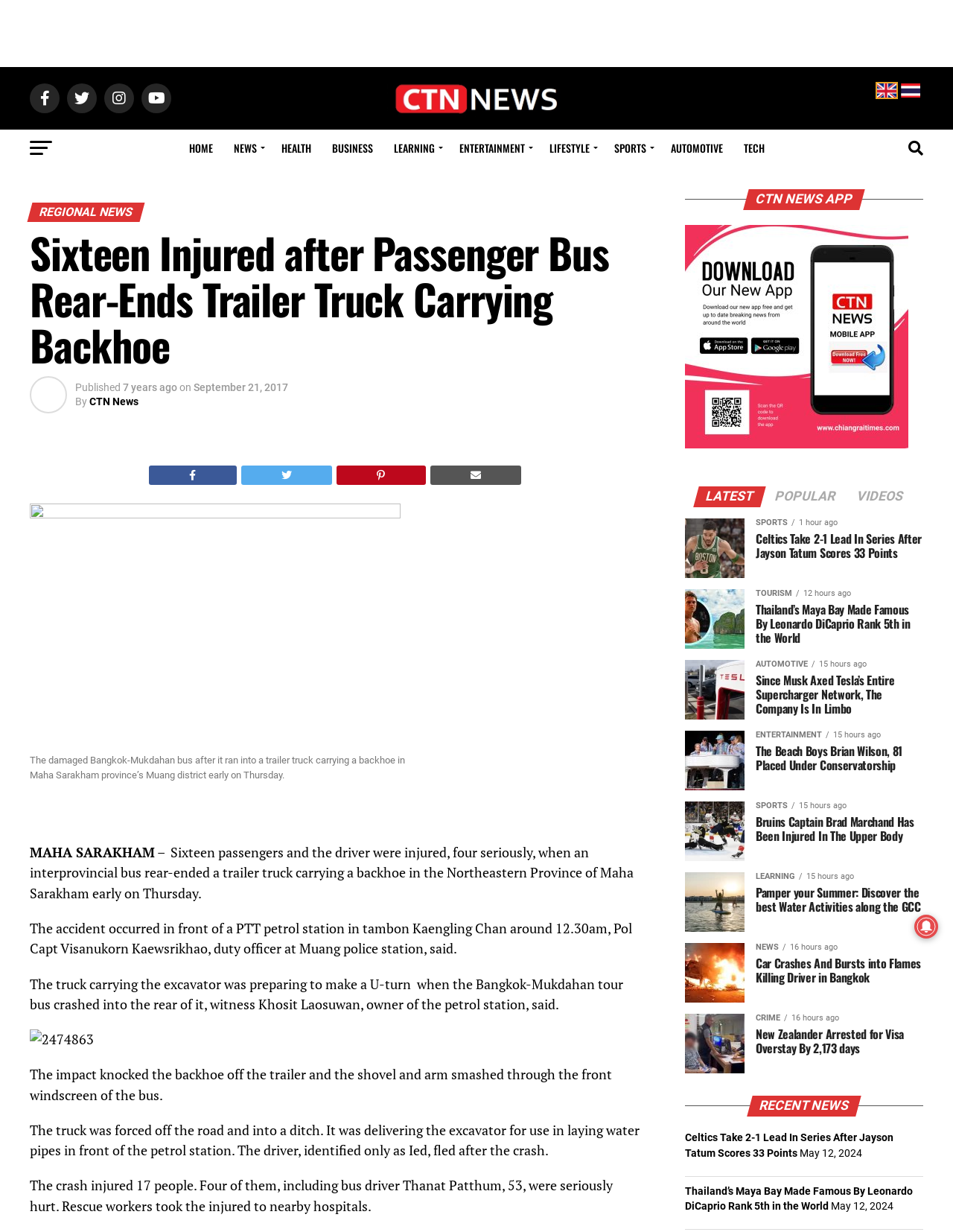Locate the bounding box coordinates for the element described below: "Learning". The coordinates must be four float values between 0 and 1, formatted as [left, top, right, bottom].

[0.404, 0.105, 0.469, 0.136]